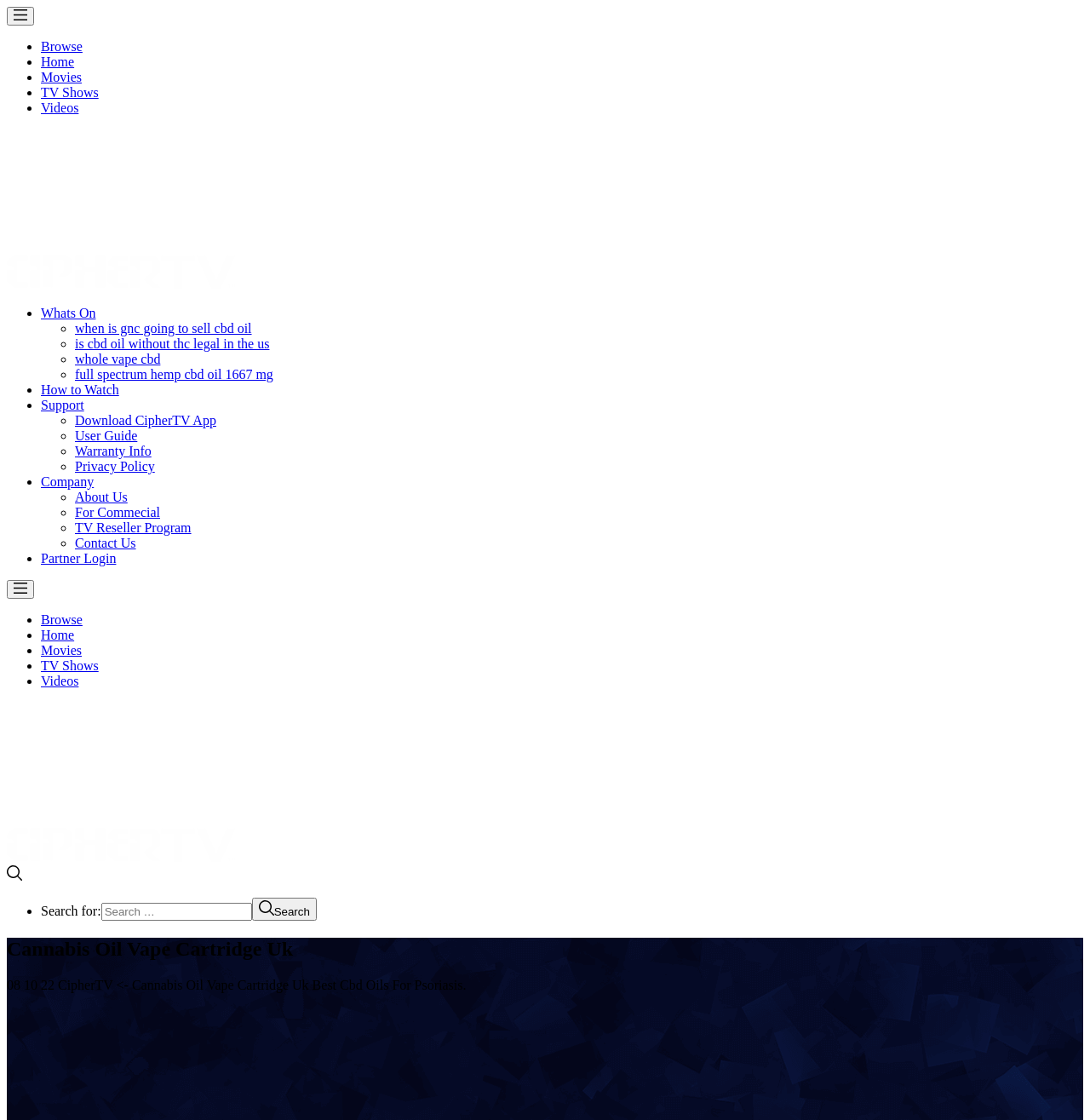What is the purpose of the search bar?
From the image, respond with a single word or phrase.

Search for products or content